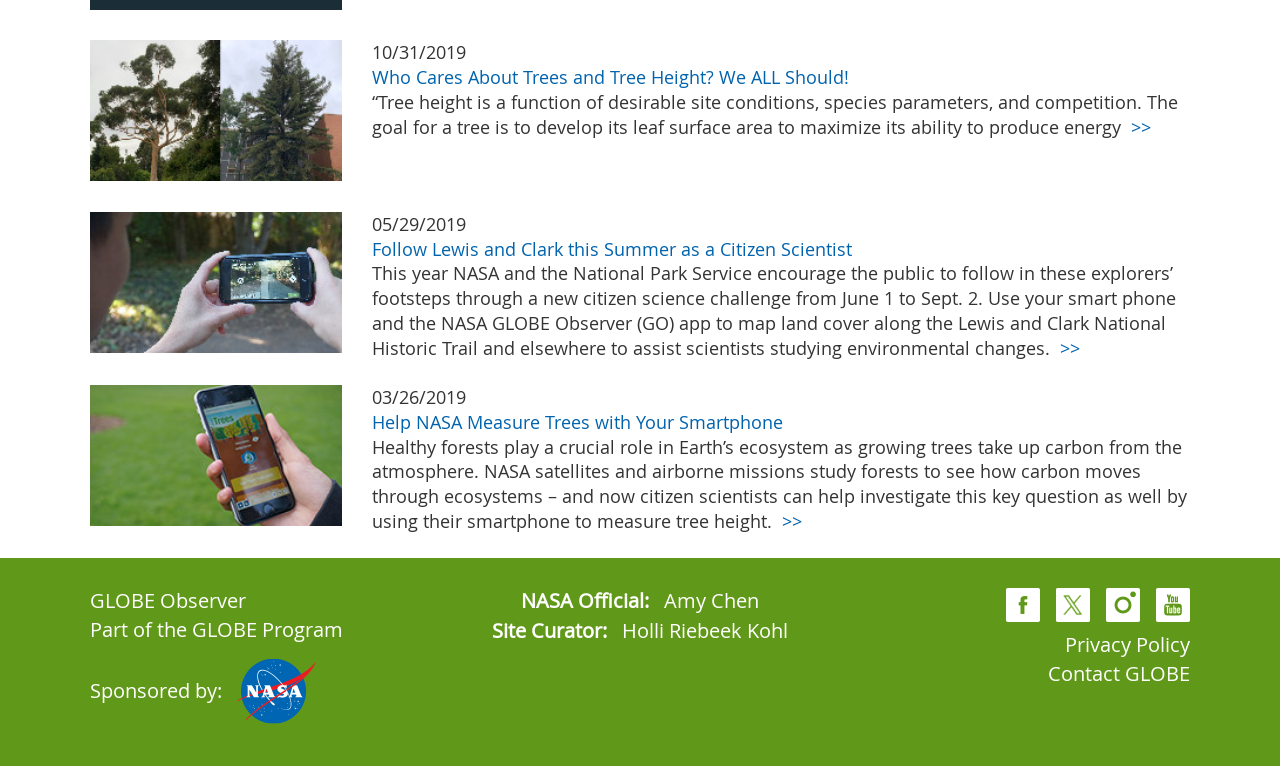Identify the coordinates of the bounding box for the element described below: "alt="X Logo"". Return the coordinates as four float numbers between 0 and 1: [left, top, right, bottom].

[0.825, 0.785, 0.852, 0.82]